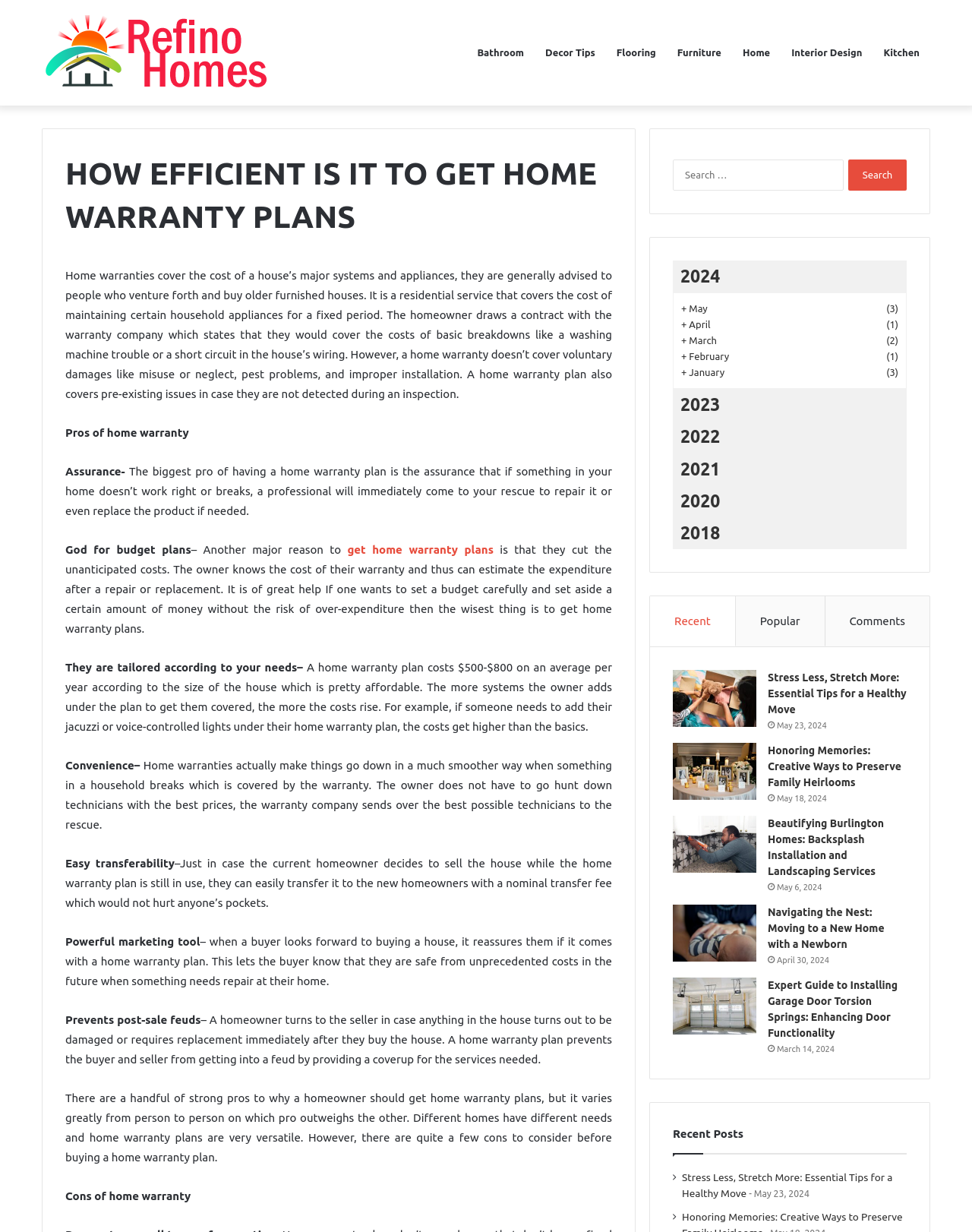What is one of the cons of a home warranty plan?
Based on the screenshot, provide your answer in one word or phrase.

Varies from person to person